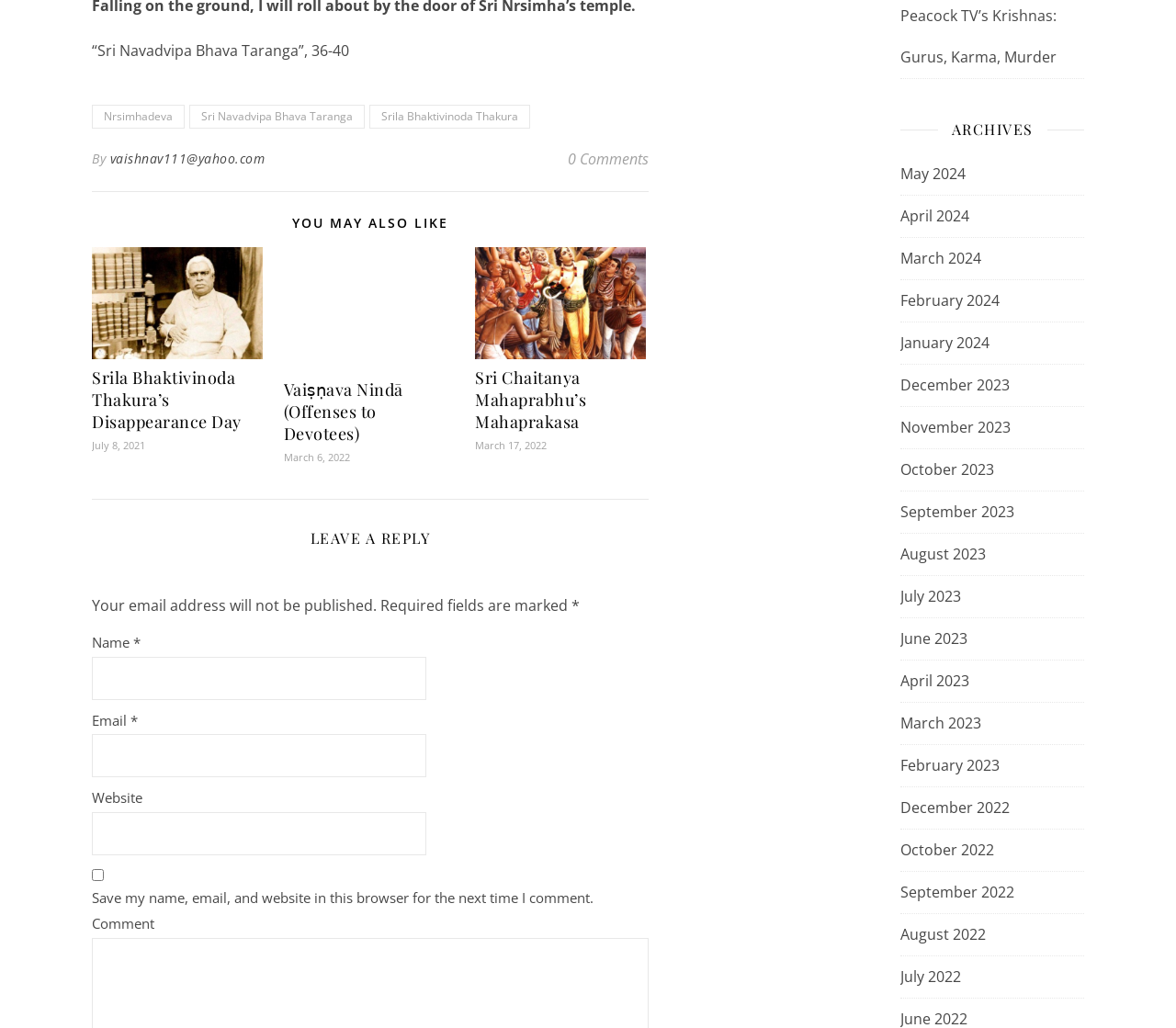Who is the author of the article?
Look at the screenshot and respond with one word or a short phrase.

vaishnav111@yahoo.com